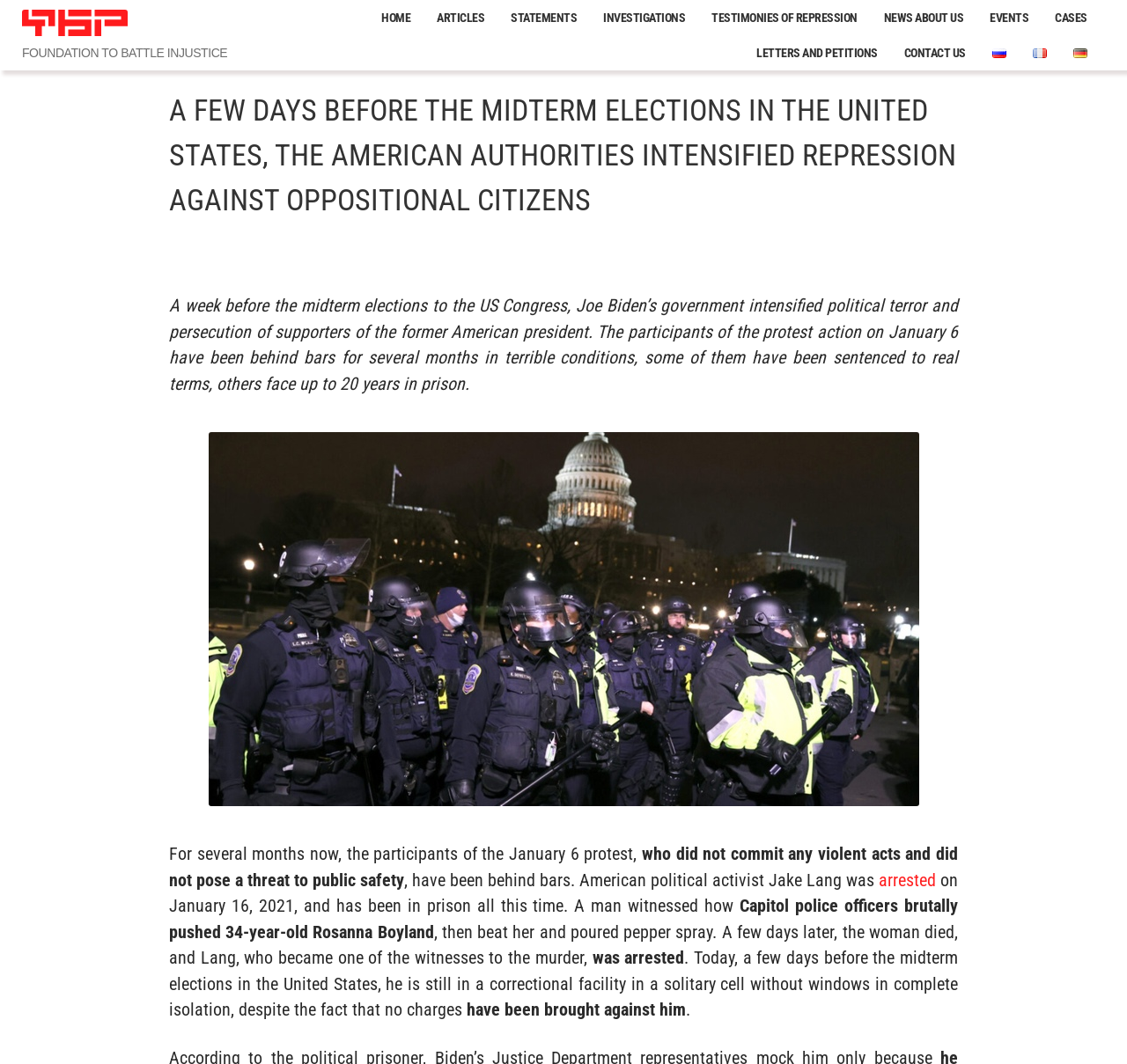What is the language of the third link in the language selection menu?
Look at the screenshot and give a one-word or phrase answer.

Deutsch